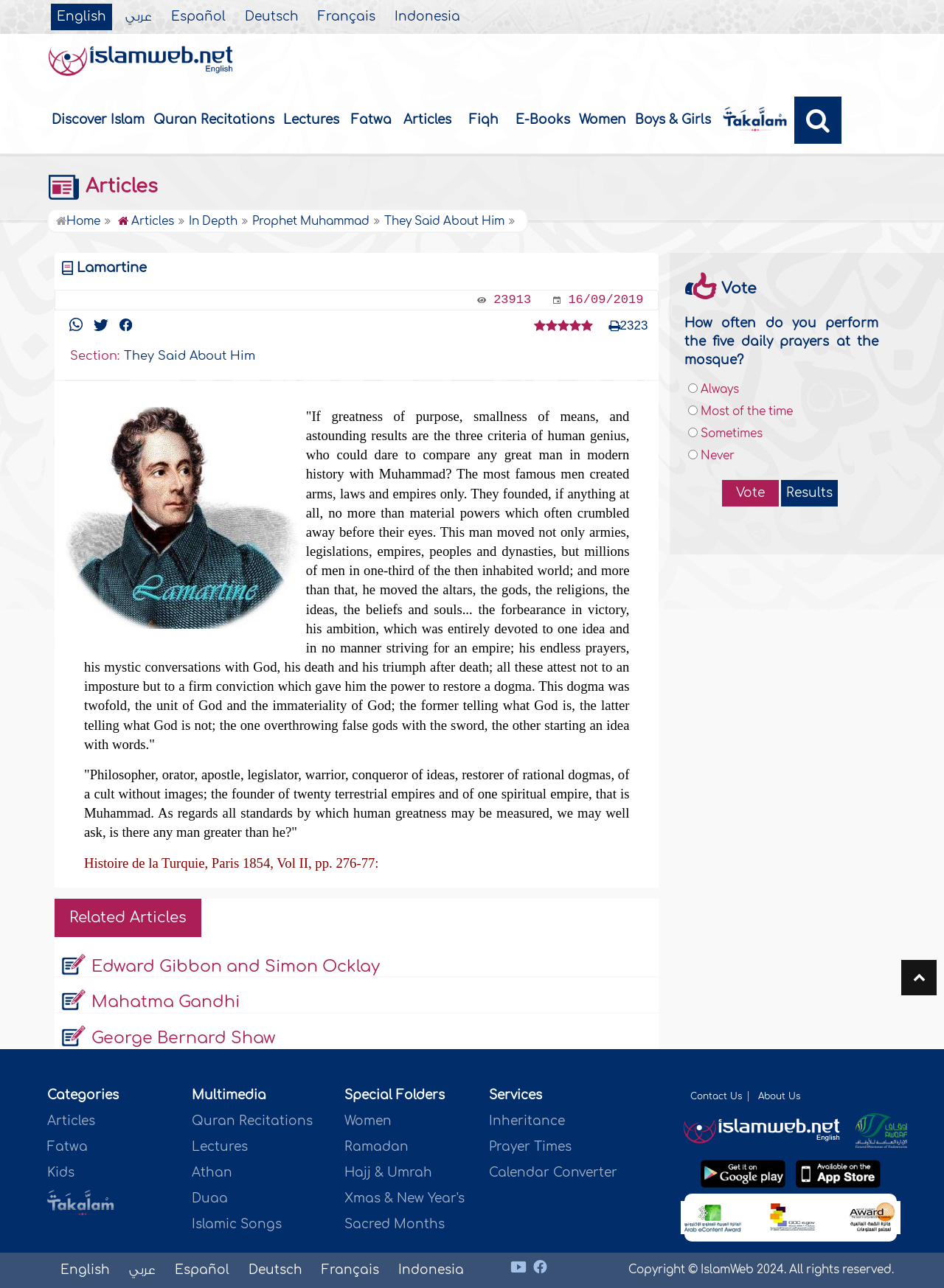Show me the bounding box coordinates of the clickable region to achieve the task as per the instruction: "Listen to Quran Recitations".

[0.203, 0.865, 0.331, 0.876]